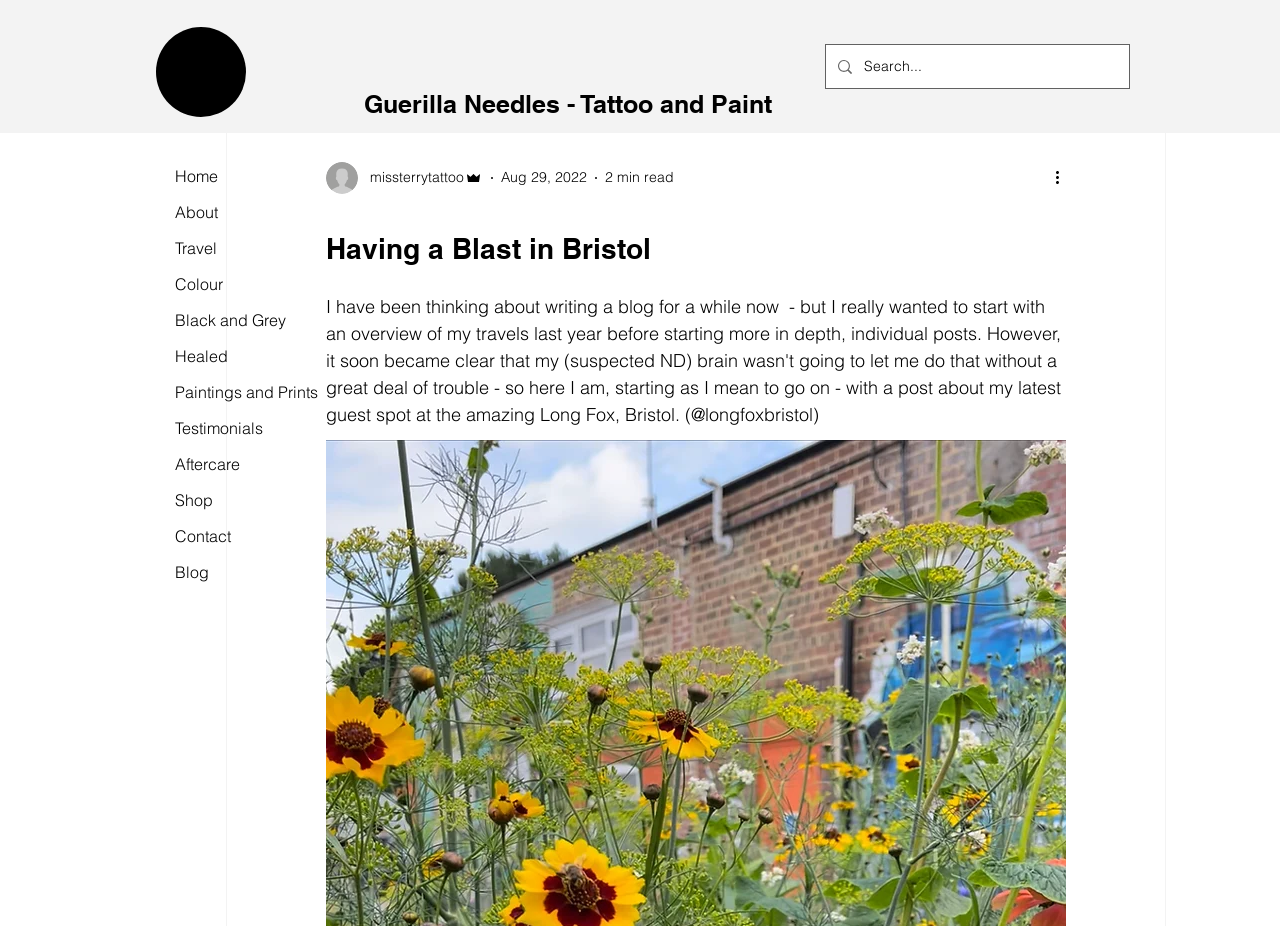Provide a short, one-word or phrase answer to the question below:
What is the name of the tattoo shop?

Guerilla Needles